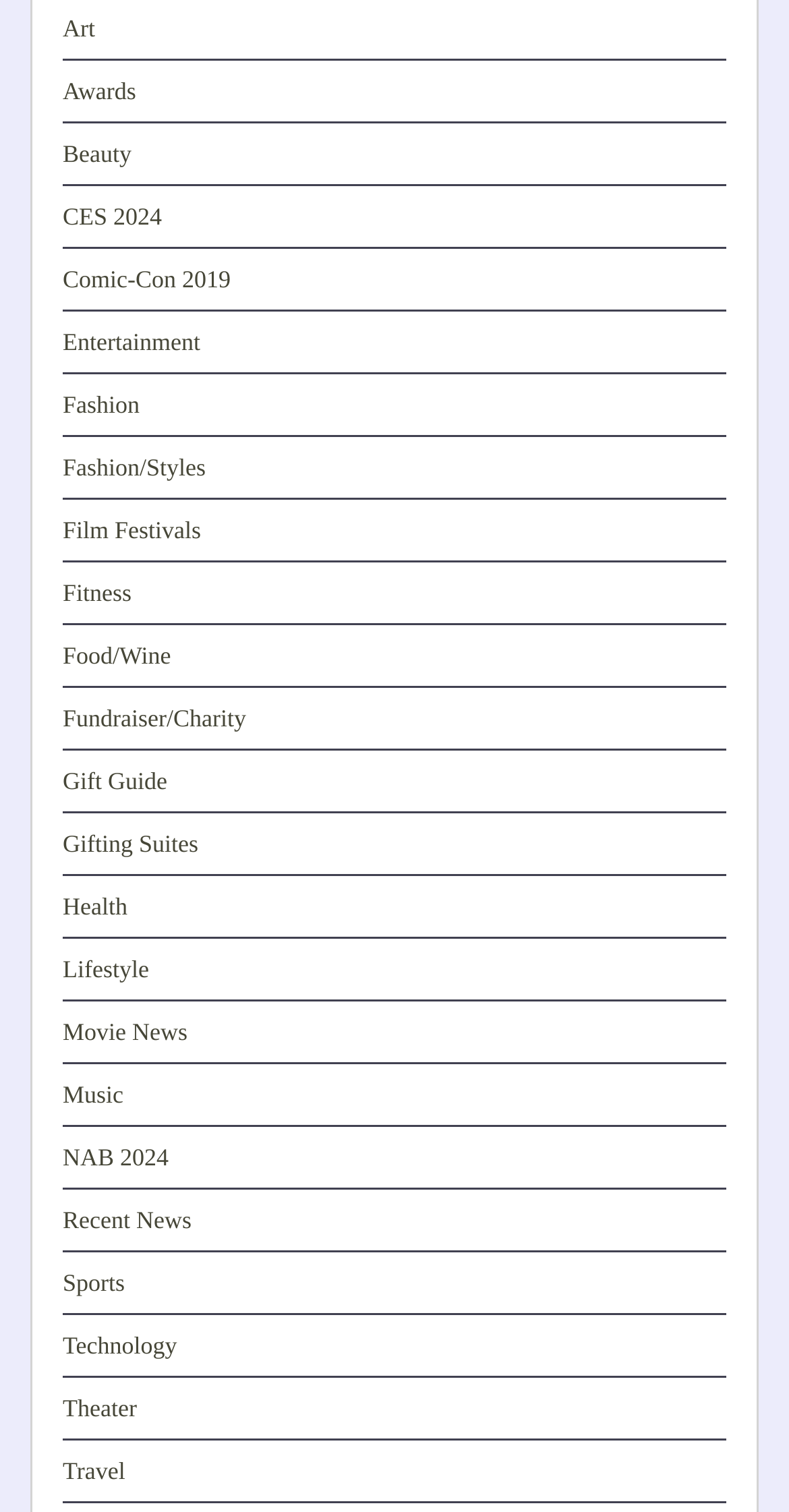What is the position of 'Fashion' relative to 'Beauty'?
Kindly offer a detailed explanation using the data available in the image.

By comparing the y1 and y2 coordinates of the bounding box of 'Fashion' and 'Beauty', I found that 'Fashion' has a higher y1 value than 'Beauty', indicating that 'Fashion' is positioned below 'Beauty' on the webpage.